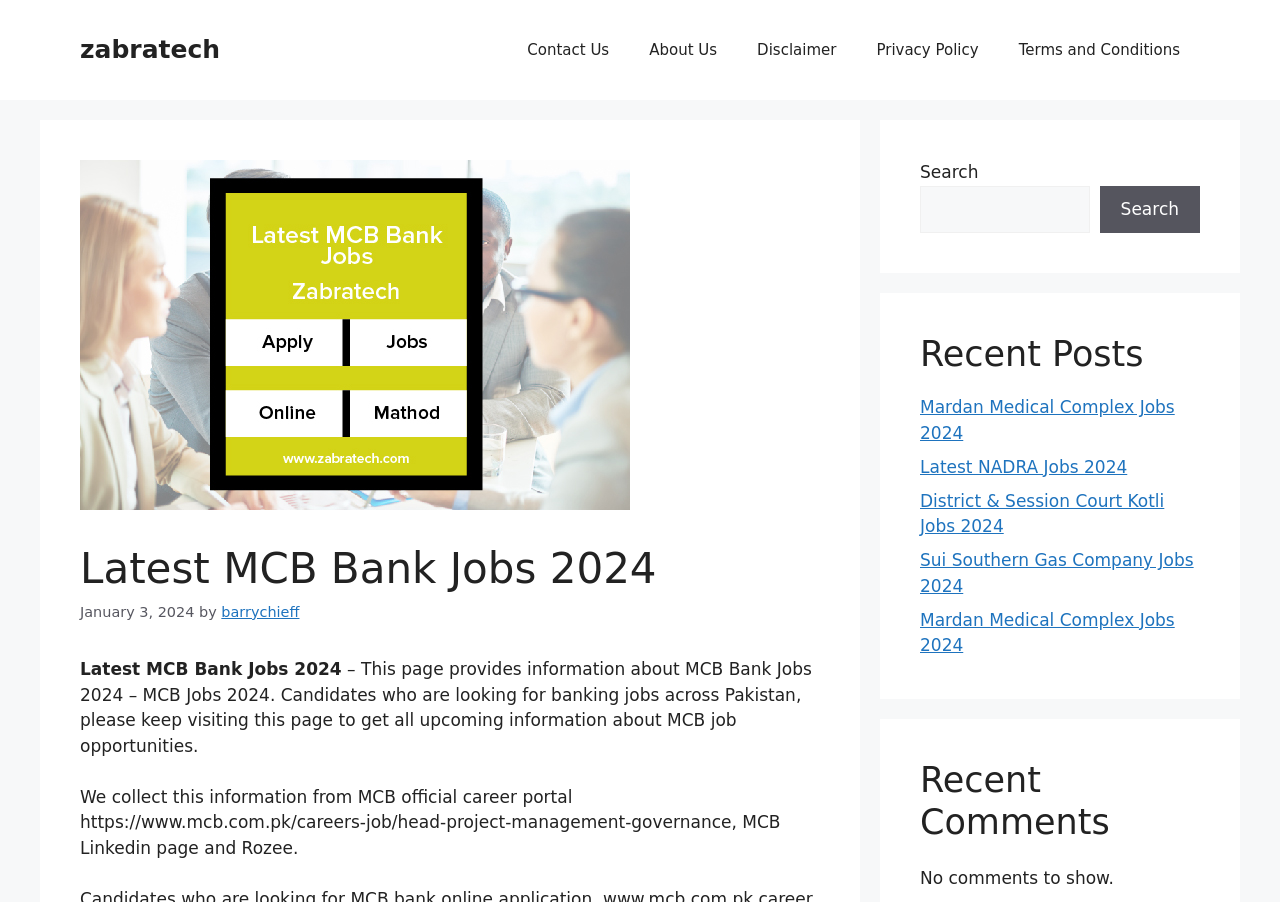Determine the bounding box coordinates for the region that must be clicked to execute the following instruction: "Get a quote".

None